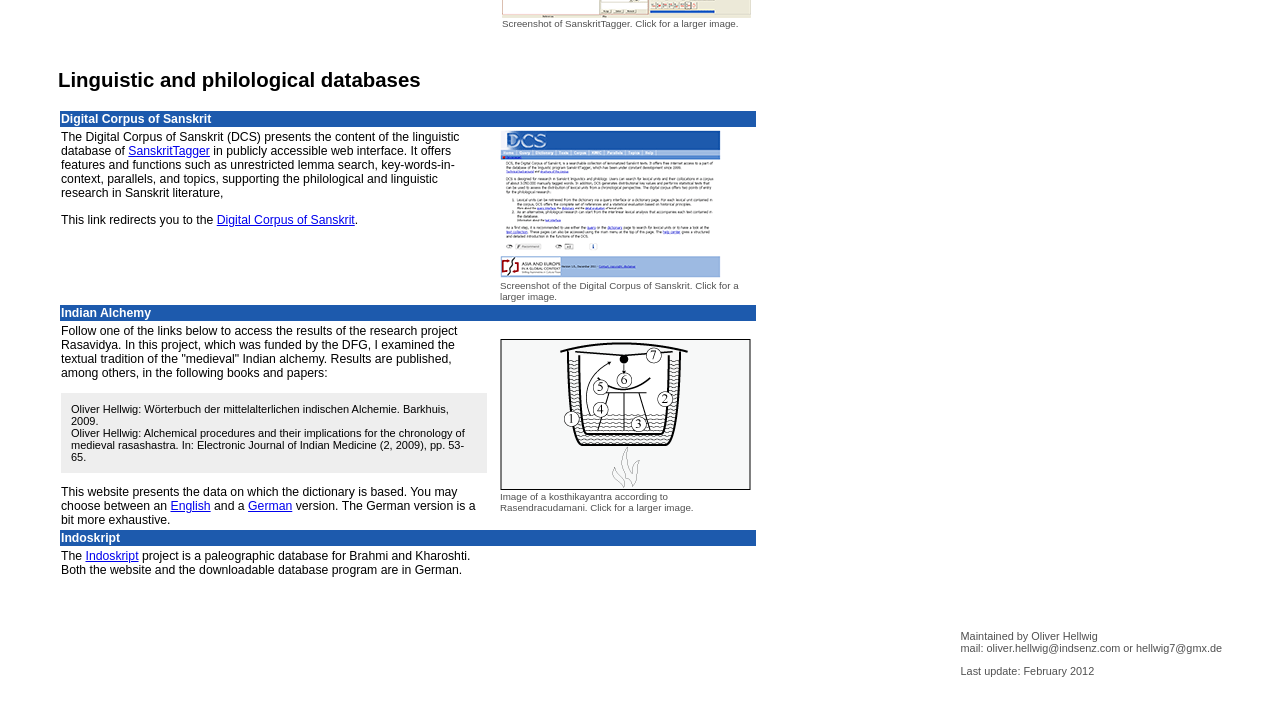Using the element description: "Indoskript", determine the bounding box coordinates for the specified UI element. The coordinates should be four float numbers between 0 and 1, [left, top, right, bottom].

[0.067, 0.781, 0.108, 0.8]